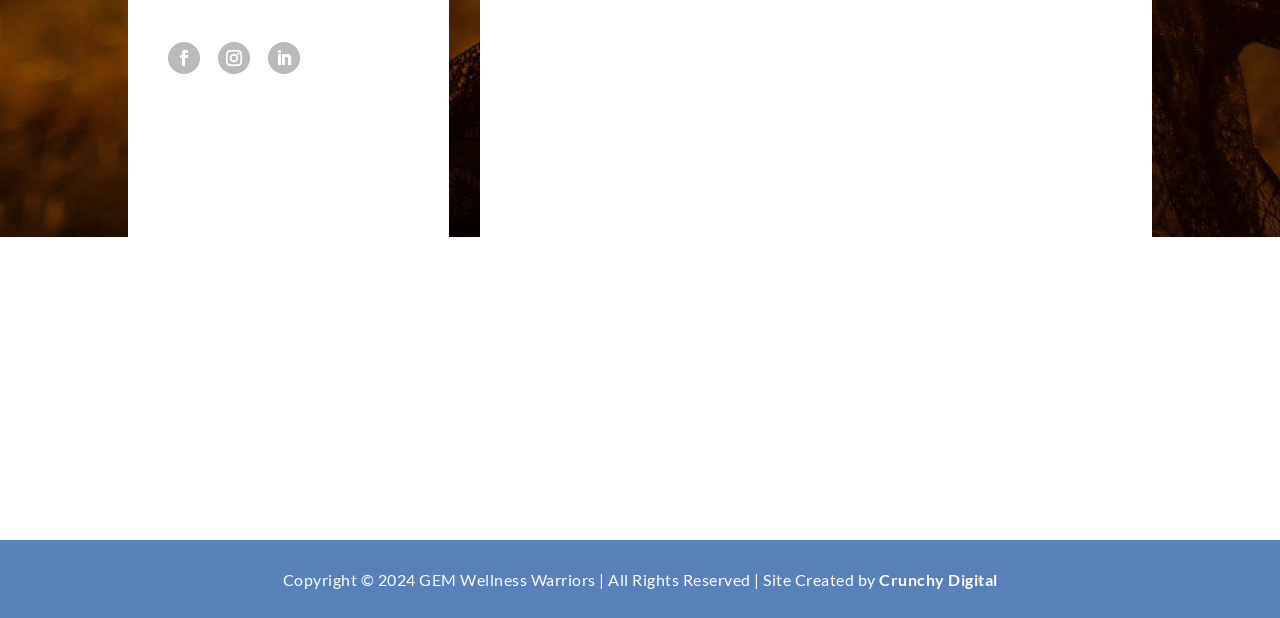Find and specify the bounding box coordinates that correspond to the clickable region for the instruction: "Input email".

[0.406, 0.127, 0.633, 0.208]